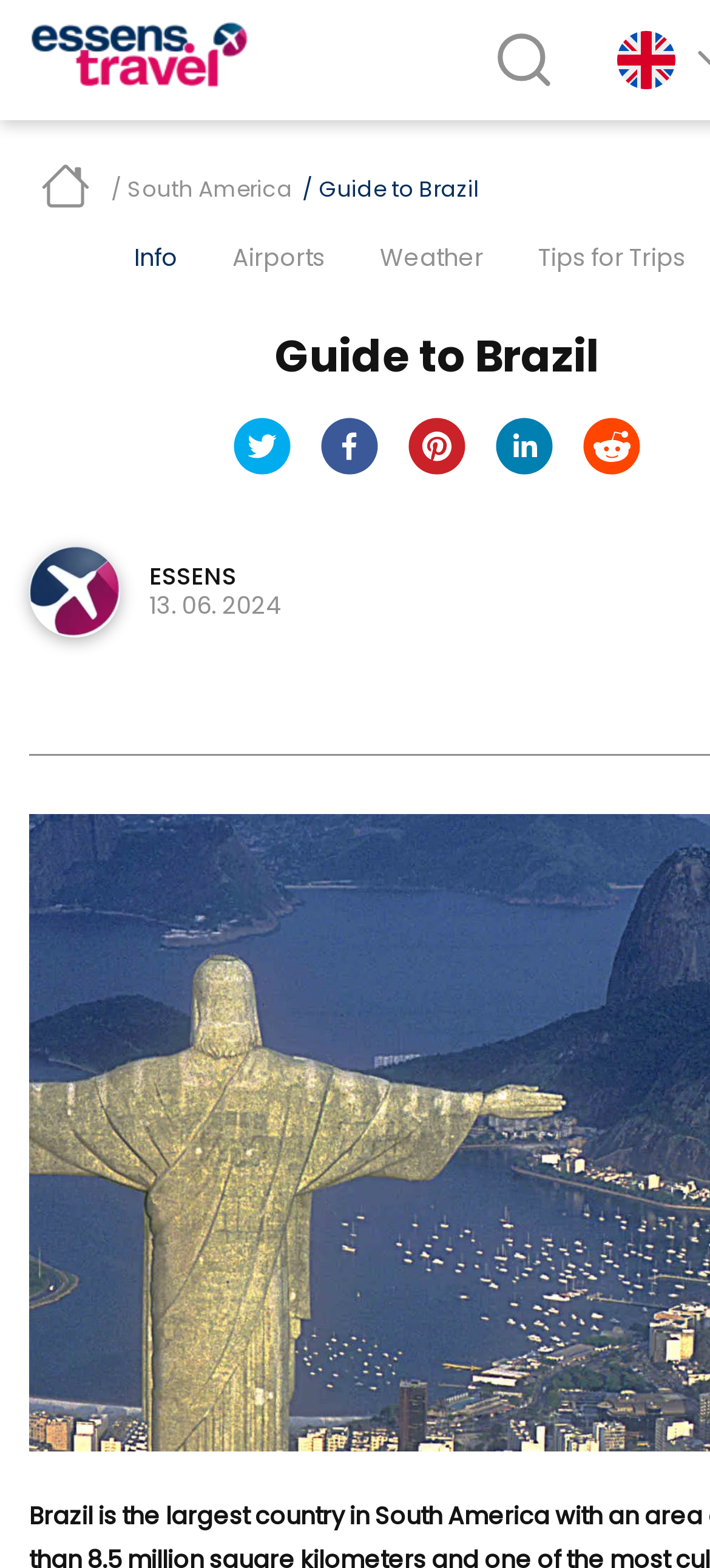Identify the bounding box coordinates for the region of the element that should be clicked to carry out the instruction: "Click the EssensTravel Logo". The bounding box coordinates should be four float numbers between 0 and 1, i.e., [left, top, right, bottom].

[0.041, 0.041, 0.349, 0.063]